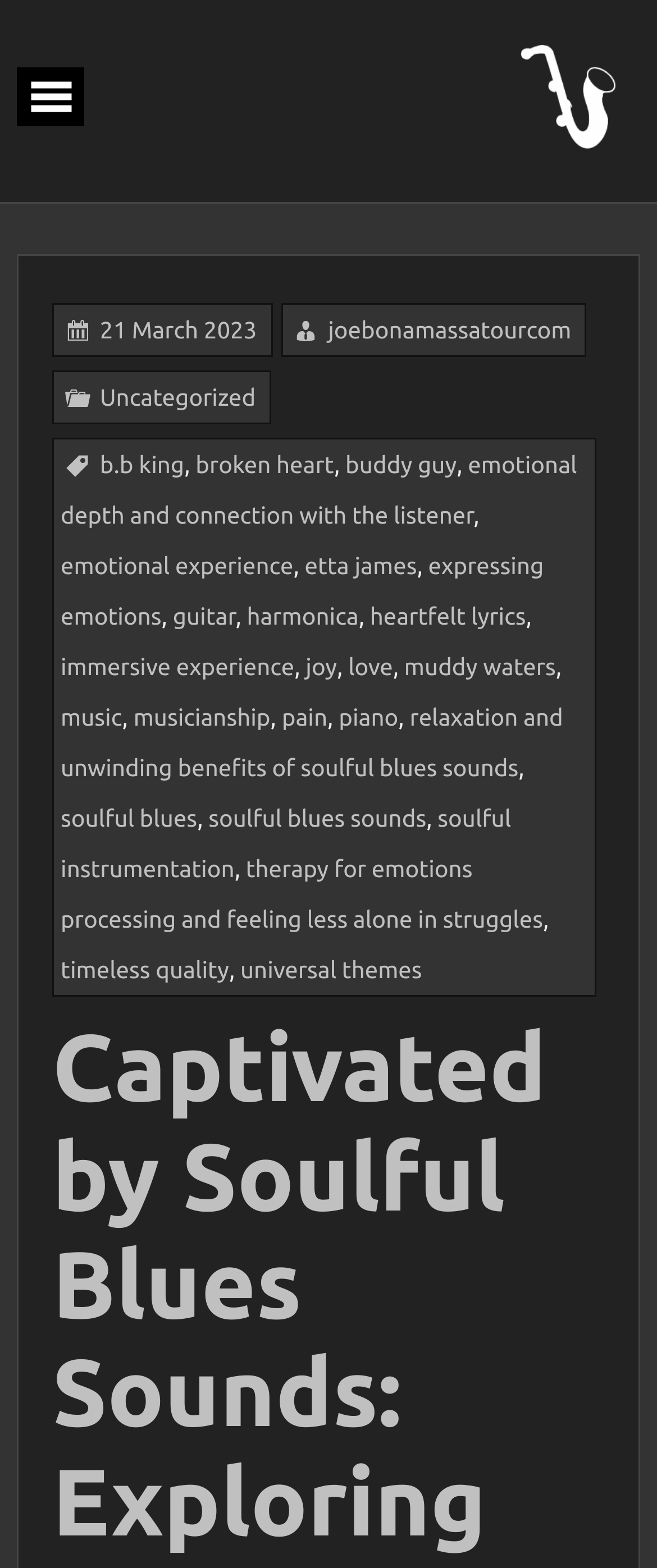Generate a detailed explanation of the webpage's features and information.

The webpage is about soulful blues sounds and their captivating effect on audiences. At the top, there is a link to "joebonamassatour.com" accompanied by an image, which takes up a significant portion of the top section. Below this, there is a mobile button with an image of a mobile icon.

The main content of the webpage is located in the footer section, which takes up most of the page. It contains a collection of links and text, organized in a list-like structure. The links are related to soulful blues sounds, musicians, and emotions, such as "b.b king", "broken heart", "emotional depth and connection with the listener", "guitar", and "heartfelt lyrics". There are also links to other related topics, like "joy", "love", "music", and "pain".

The links are interspersed with commas, which separate them from each other. The text is densely packed, with many links and commas in a relatively small area. The overall structure of the footer section is hierarchical, with the main topics branching out into subtopics and related ideas.

There are no prominent images or graphics in the footer section, aside from the mobile icon at the top. The focus is on the text and links, which provide a wealth of information about soulful blues sounds and their significance.